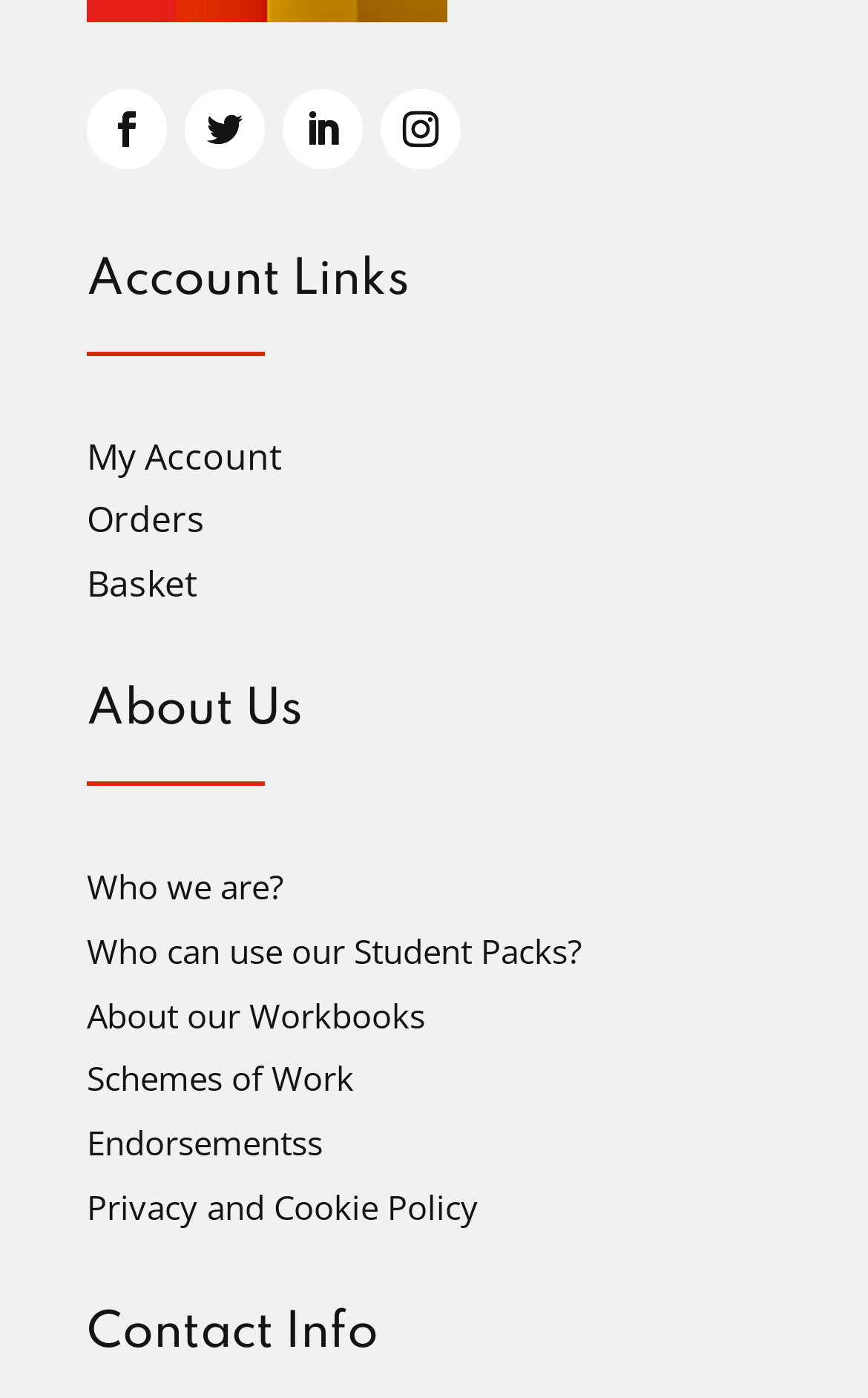What is the last link in the webpage?
Please provide a single word or phrase as the answer based on the screenshot.

Privacy and Cookie Policy